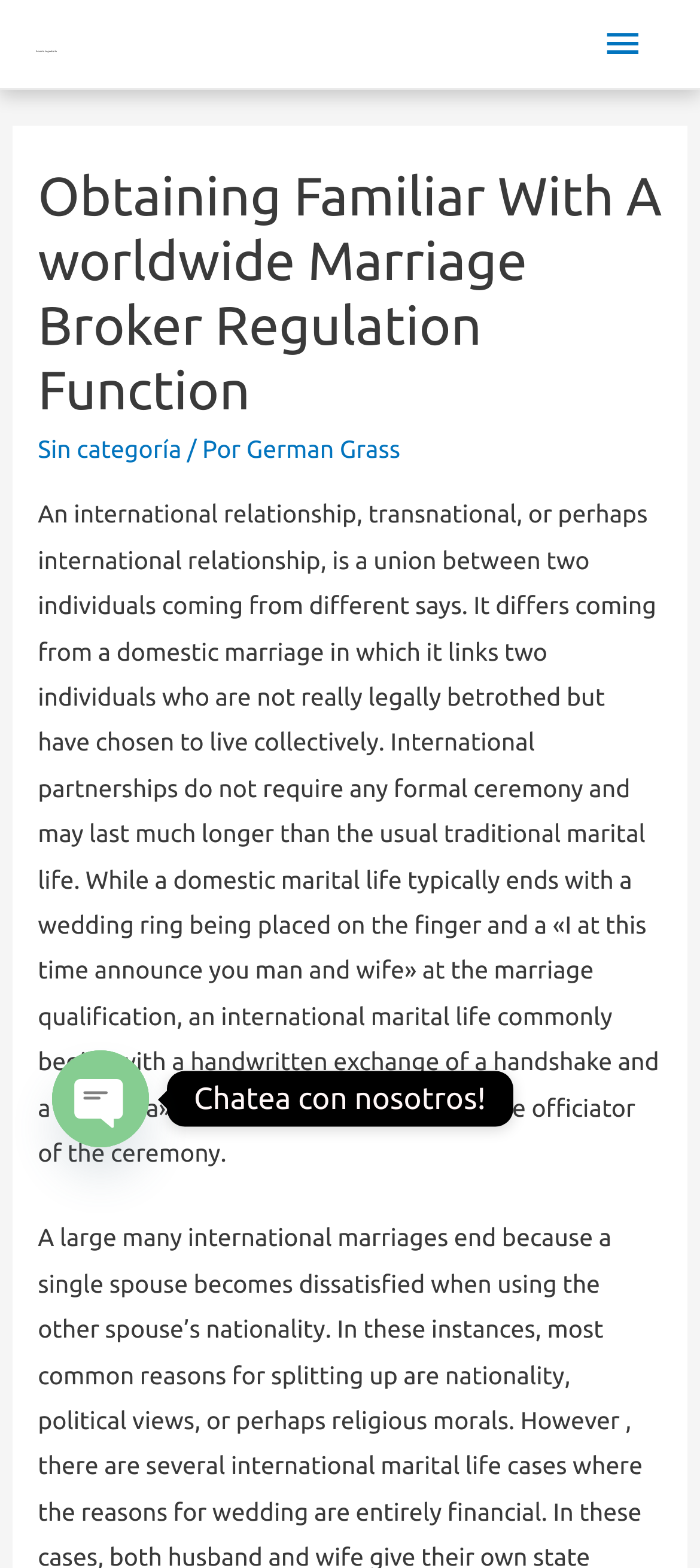Find the bounding box coordinates for the UI element whose description is: "aria-label="Whatsapp"". The coordinates should be four float numbers between 0 and 1, in the format [left, top, right, bottom].

[0.074, 0.67, 0.213, 0.732]